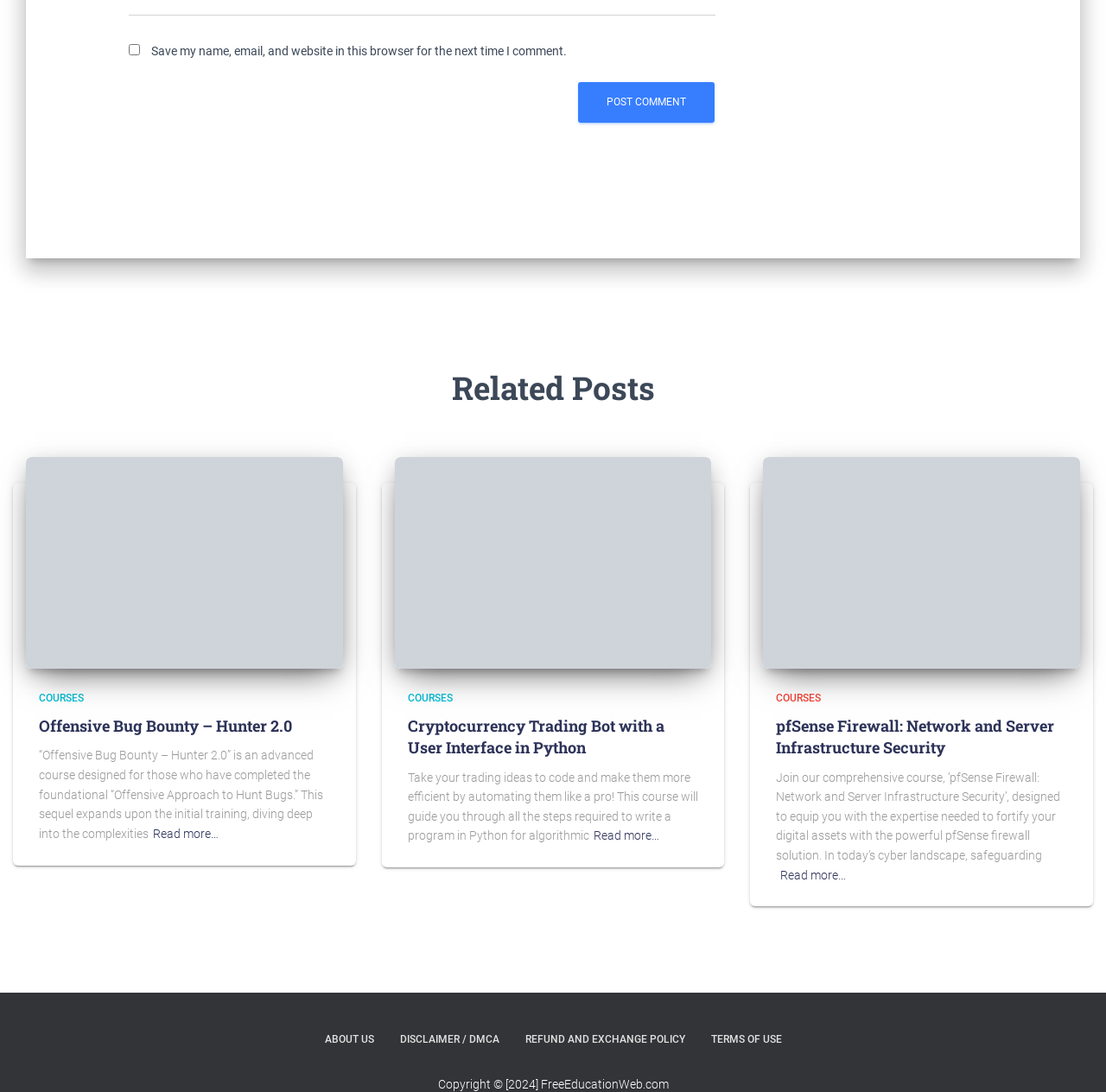Determine the bounding box coordinates of the region to click in order to accomplish the following instruction: "Learn about pfSense Firewall: Network and Server Infrastructure Security". Provide the coordinates as four float numbers between 0 and 1, specifically [left, top, right, bottom].

[0.706, 0.793, 0.765, 0.81]